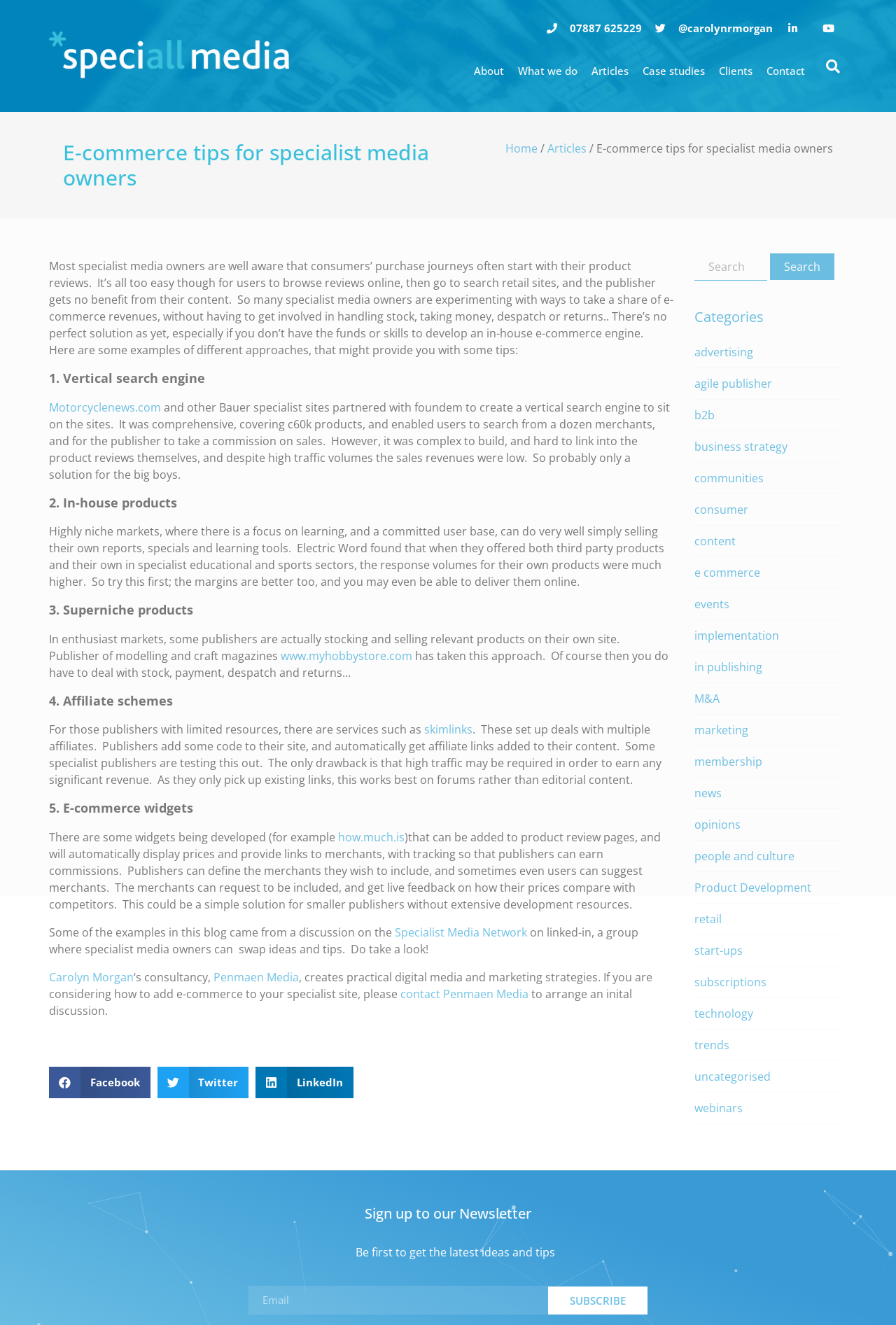Determine the bounding box coordinates of the section I need to click to execute the following instruction: "Read the article 'E-commerce tips for specialist media owners'". Provide the coordinates as four float numbers between 0 and 1, i.e., [left, top, right, bottom].

[0.07, 0.106, 0.492, 0.144]